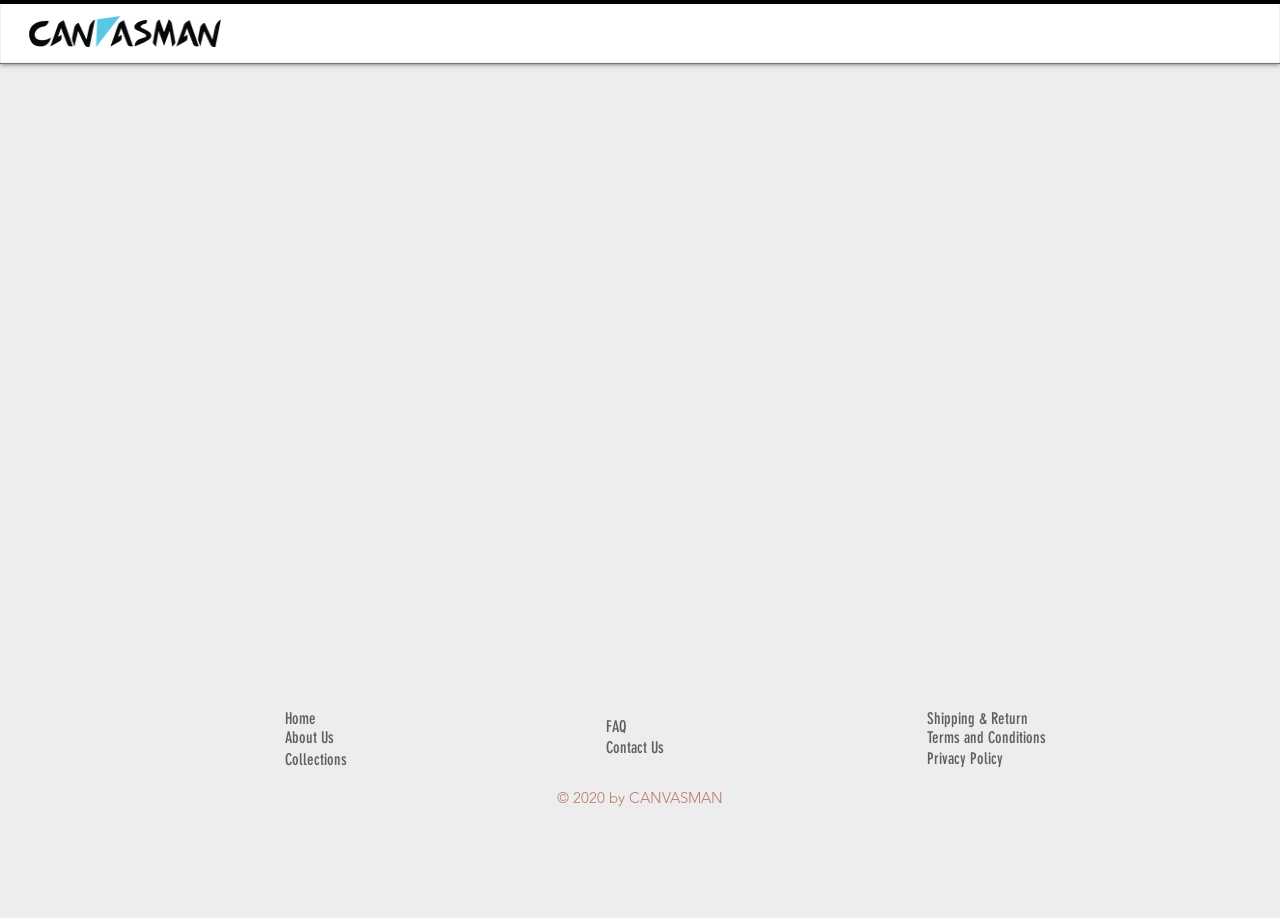Review the image closely and give a comprehensive answer to the question: What is the last navigation link?

The last navigation link is 'Privacy Policy' which is a link located at the bottom right corner of the webpage, as indicated by the bounding box coordinates [0.724, 0.816, 0.81, 0.837].